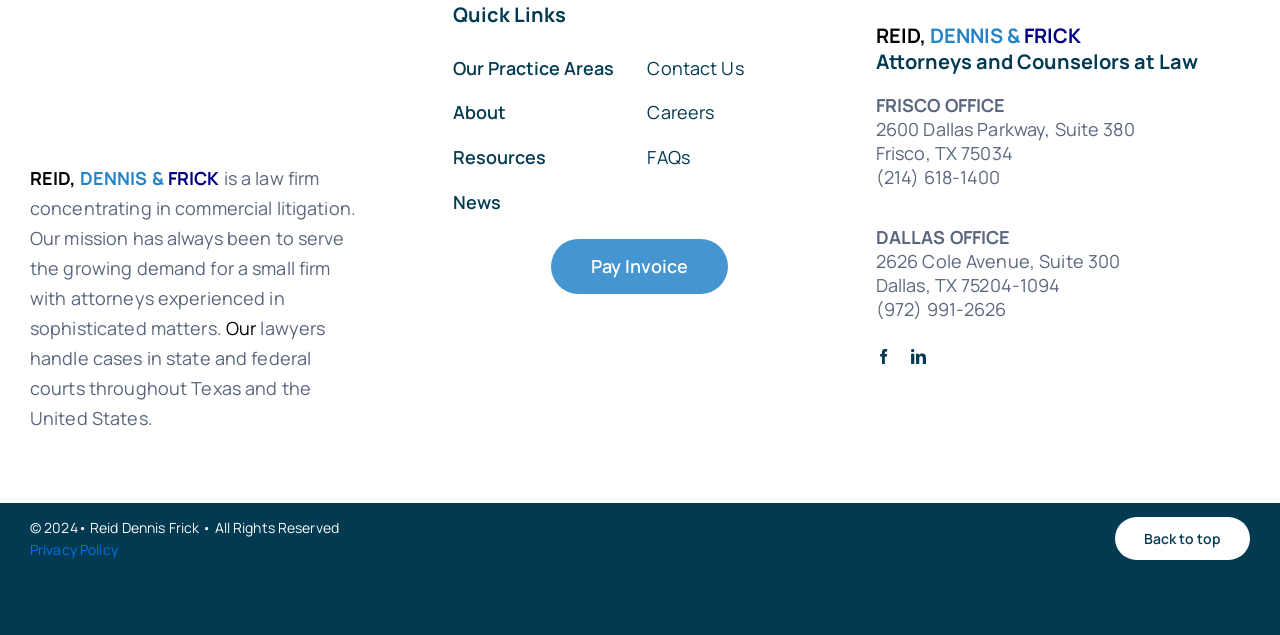Please provide a one-word or short phrase answer to the question:
What is the phone number of the Frisco office?

(214) 618-1400